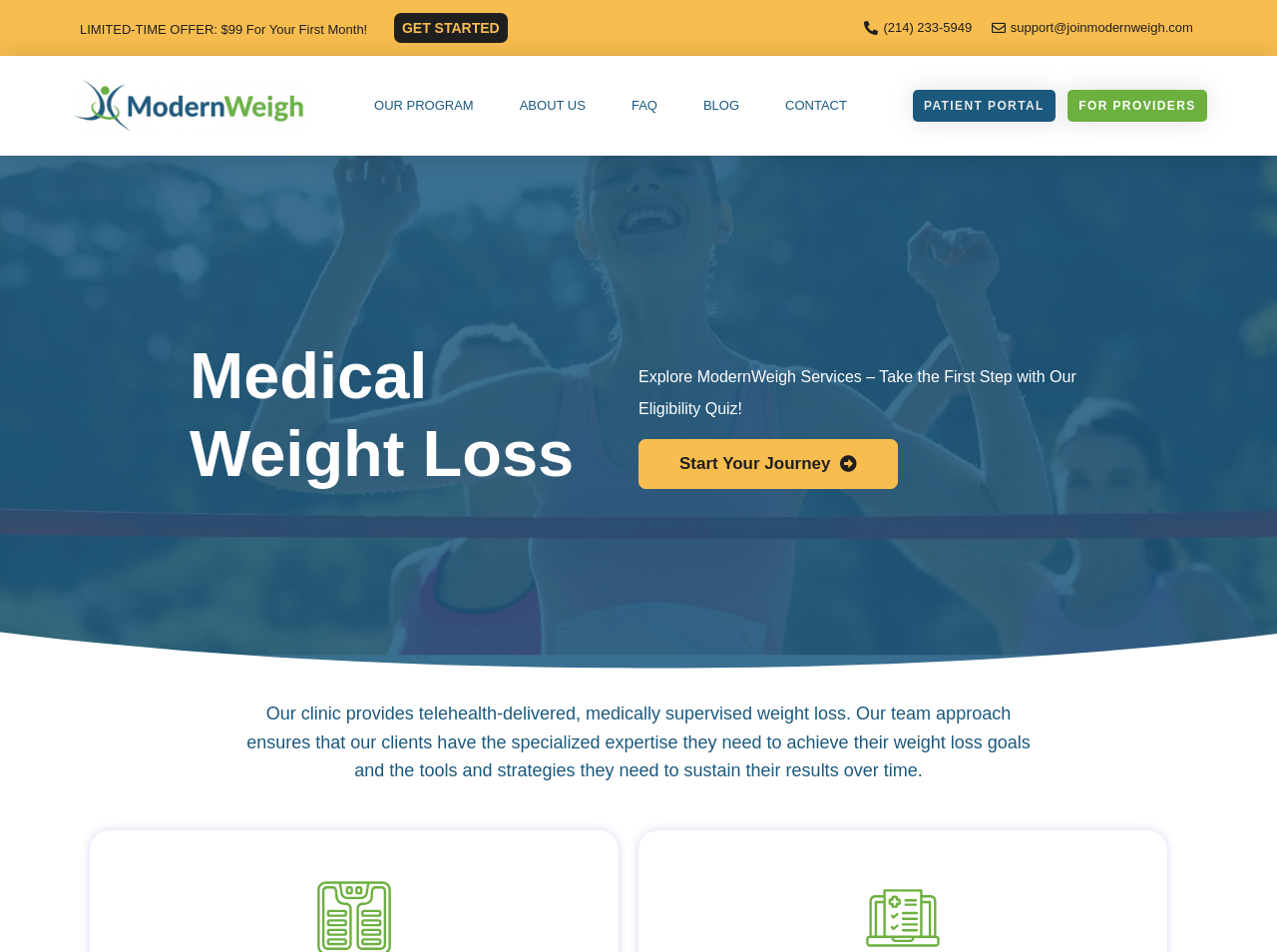Analyze the image and answer the question with as much detail as possible: 
How many links are in the top navigation menu?

The top navigation menu contains links to 'OUR PROGRAM', 'ABOUT US', 'FAQ', 'BLOG', 'CONTACT', 'PATIENT PORTAL', and 'FOR PROVIDERS'. These links are located at the top of the webpage and are identified by their element types as 'link'.